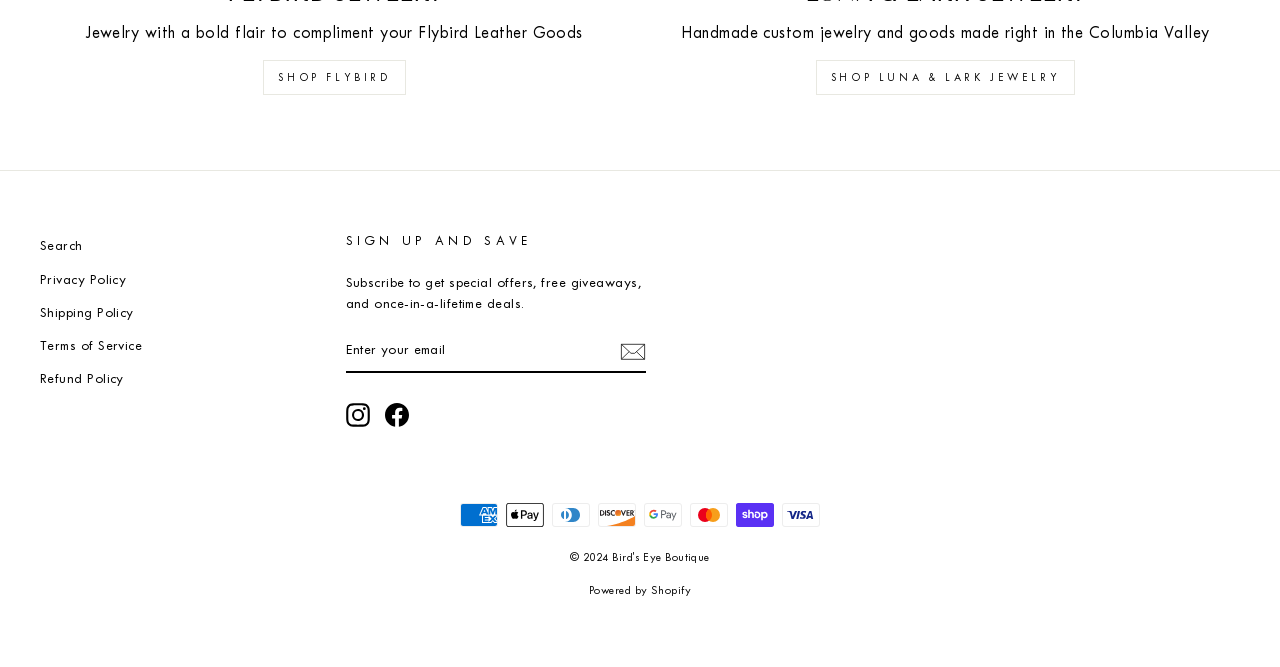Given the content of the image, can you provide a detailed answer to the question?
How can I search for products on this website?

The link 'Search' is located at the top of the webpage, indicating that it can be used to search for products on the website.